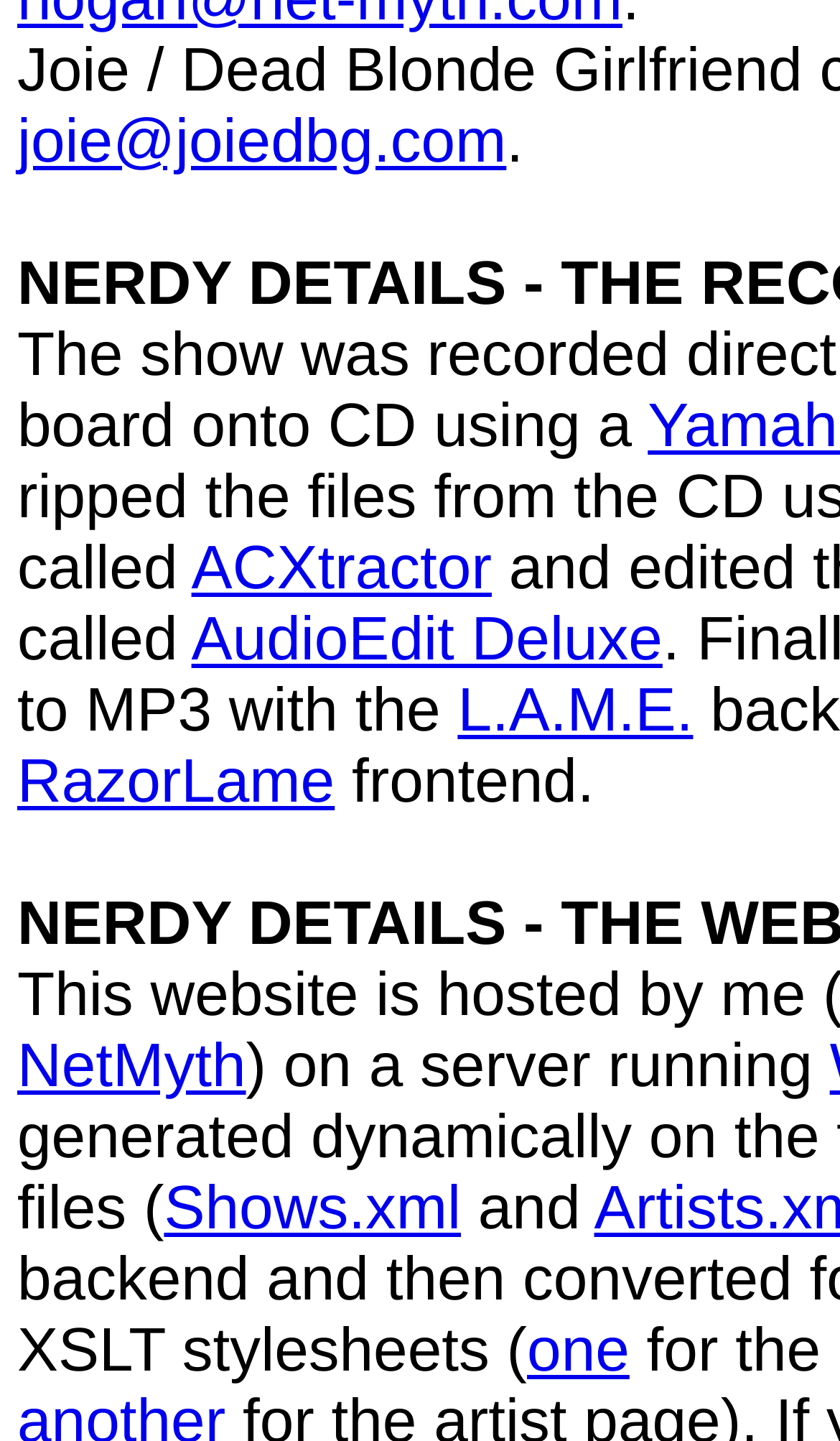Determine the bounding box for the UI element described here: "joie@joiedbg.com".

[0.021, 0.075, 0.603, 0.123]